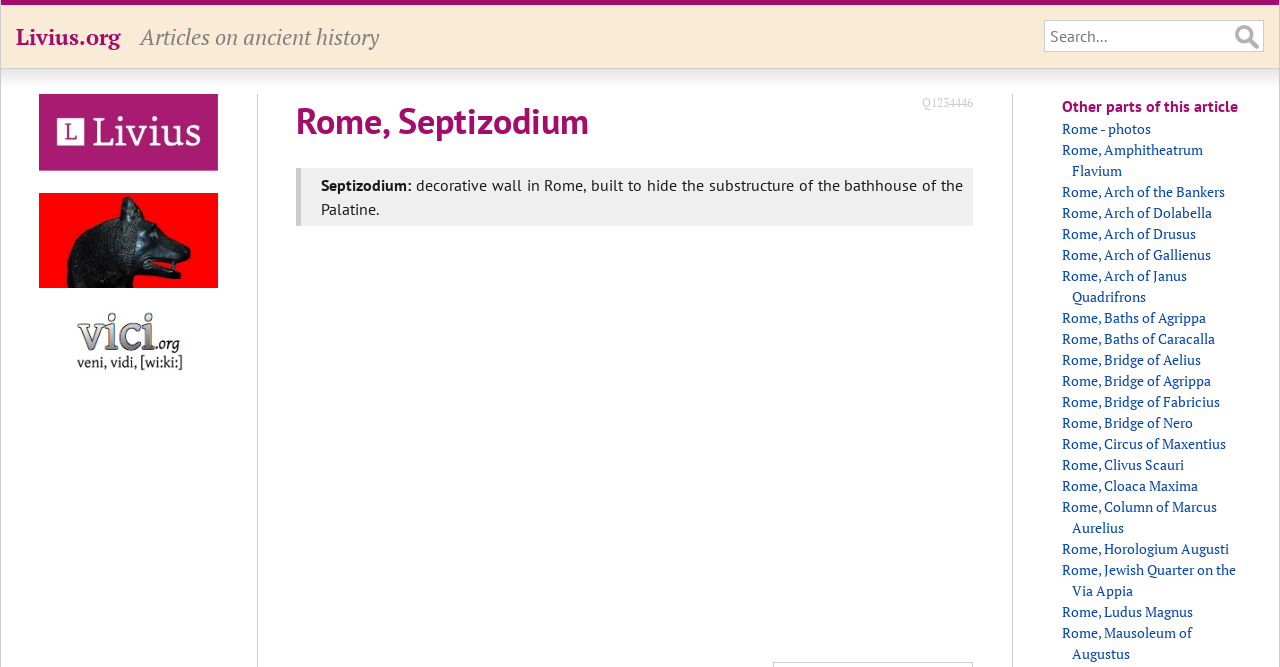Kindly provide the bounding box coordinates of the section you need to click on to fulfill the given instruction: "Read about Rome, Septizodium".

[0.231, 0.141, 0.76, 0.222]